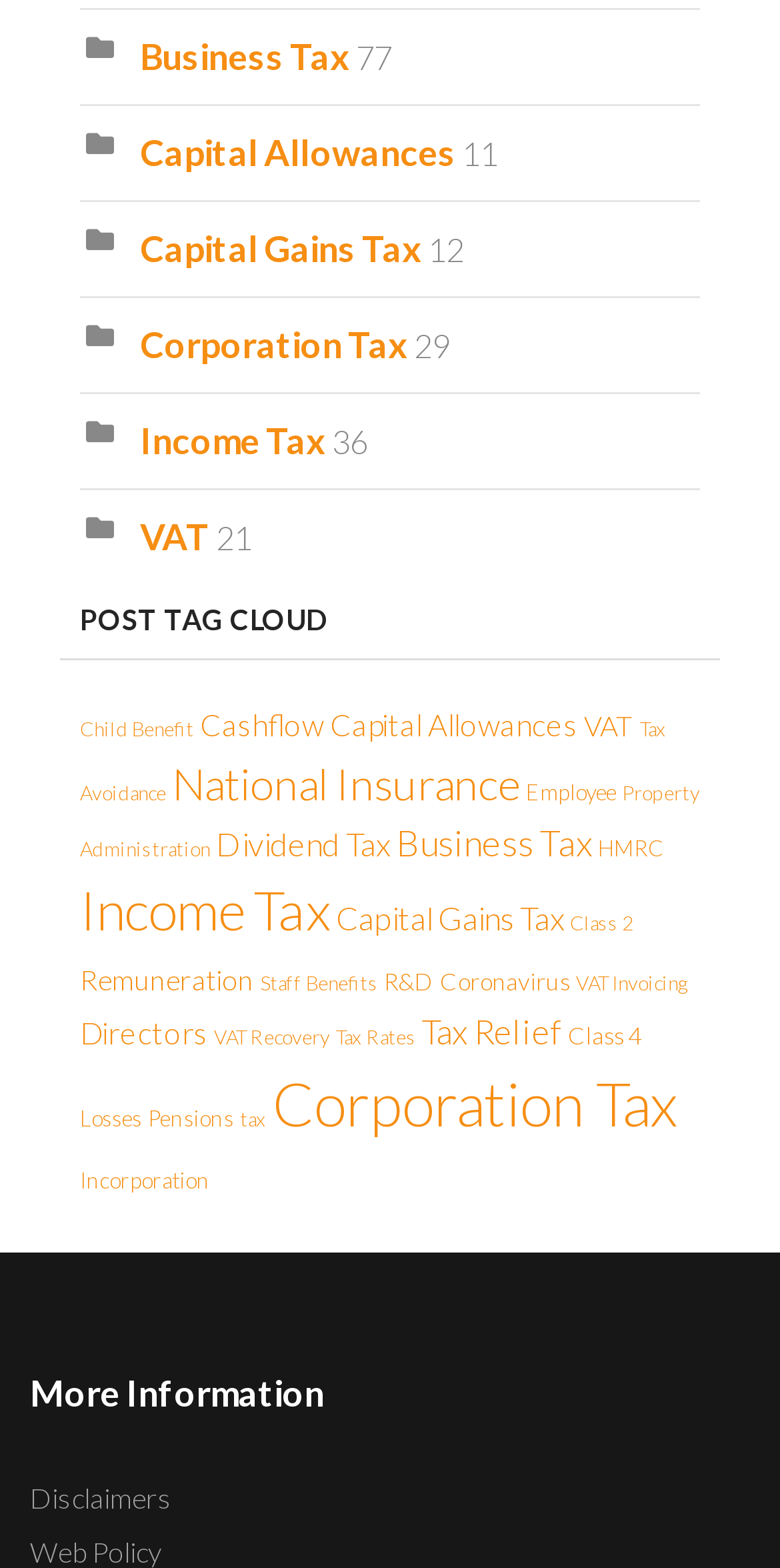Please find the bounding box coordinates of the element that you should click to achieve the following instruction: "View Capital Gains Tax". The coordinates should be presented as four float numbers between 0 and 1: [left, top, right, bottom].

[0.179, 0.144, 0.541, 0.172]